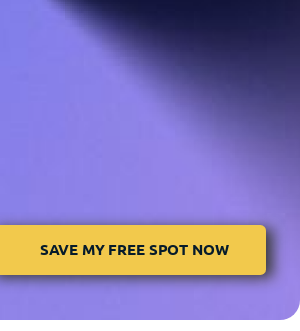Answer the following query with a single word or phrase:
What is the topic of the training session?

Innovation strategies